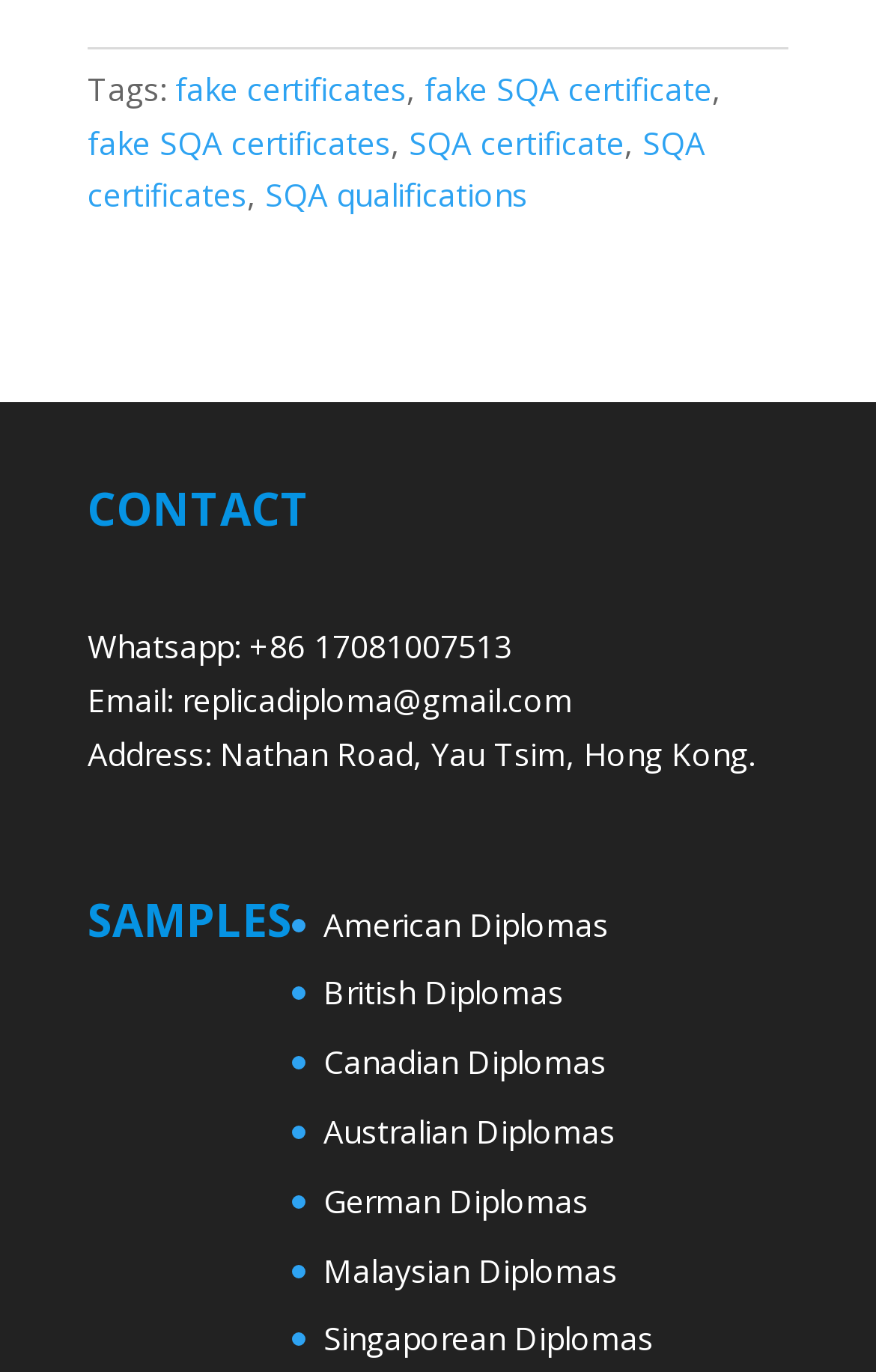What is the contact information provided?
Please use the image to provide an in-depth answer to the question.

The contact information is provided in the 'CONTACT' section, which includes a Whatsapp number '+86 17081007513' and an Email address 'replicadiploma@gmail.com'.